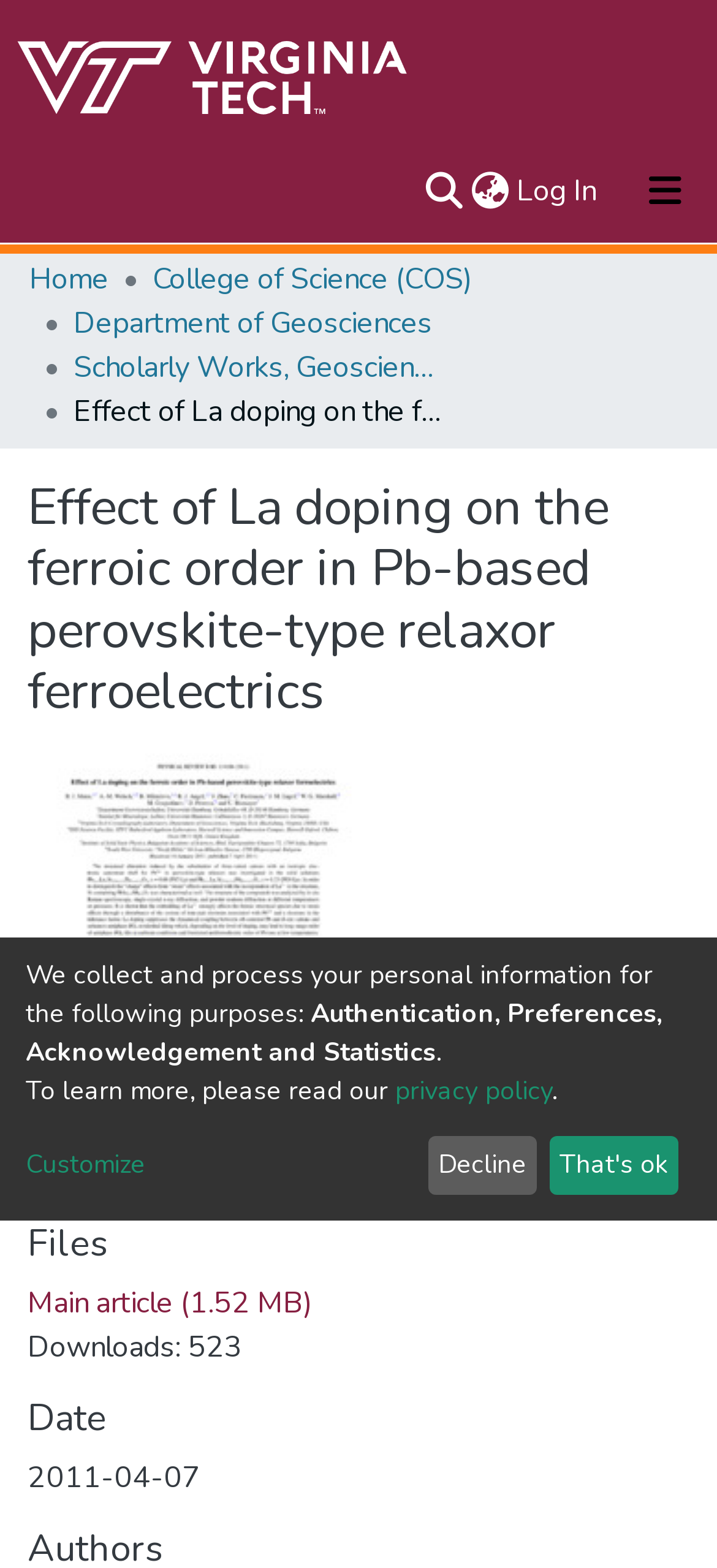Determine the bounding box coordinates of the clickable region to follow the instruction: "Browse Laptop options".

None